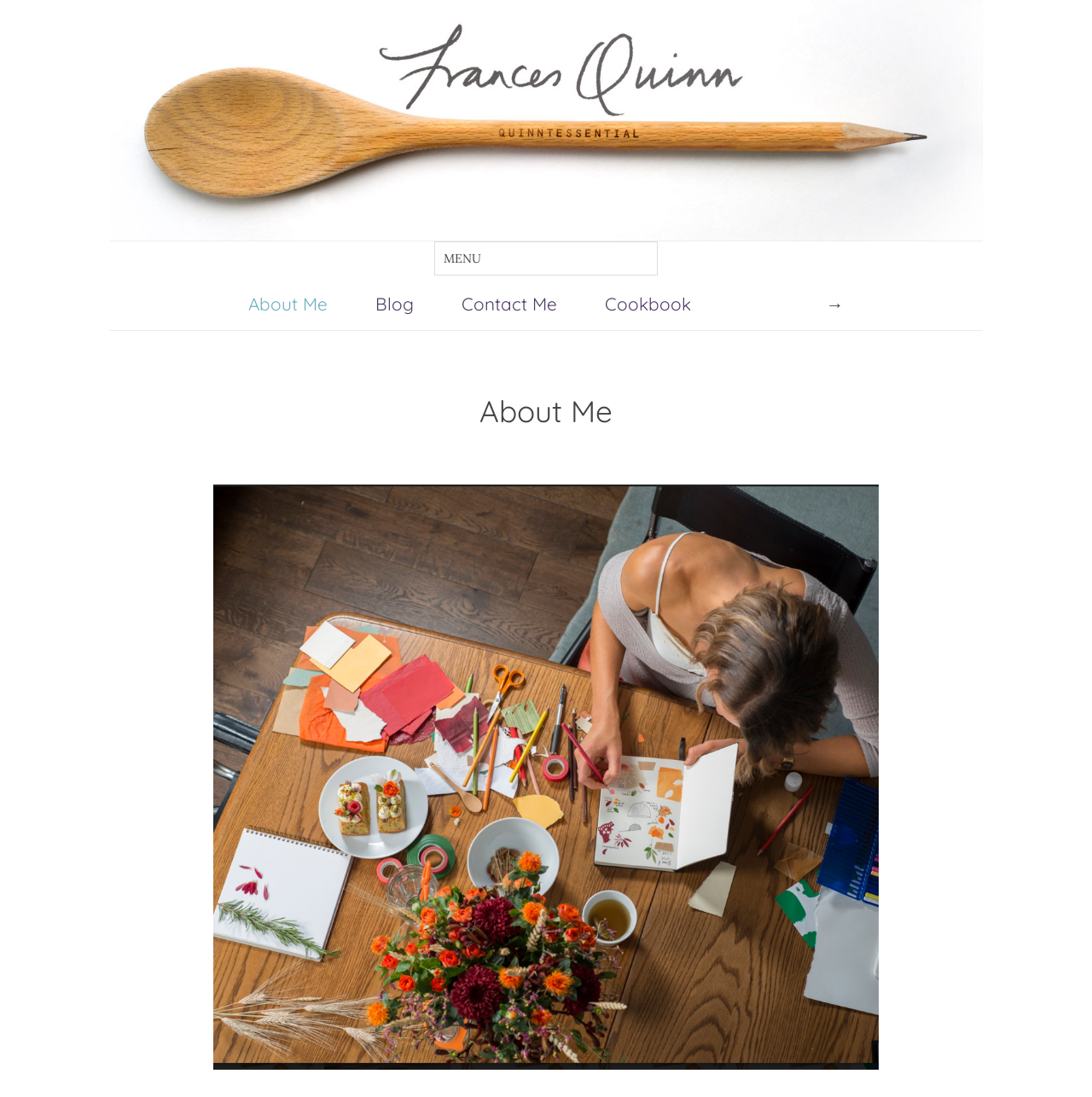Determine the bounding box coordinates of the clickable area required to perform the following instruction: "click on the profile picture". The coordinates should be represented as four float numbers between 0 and 1: [left, top, right, bottom].

[0.1, 0.0, 0.9, 0.219]